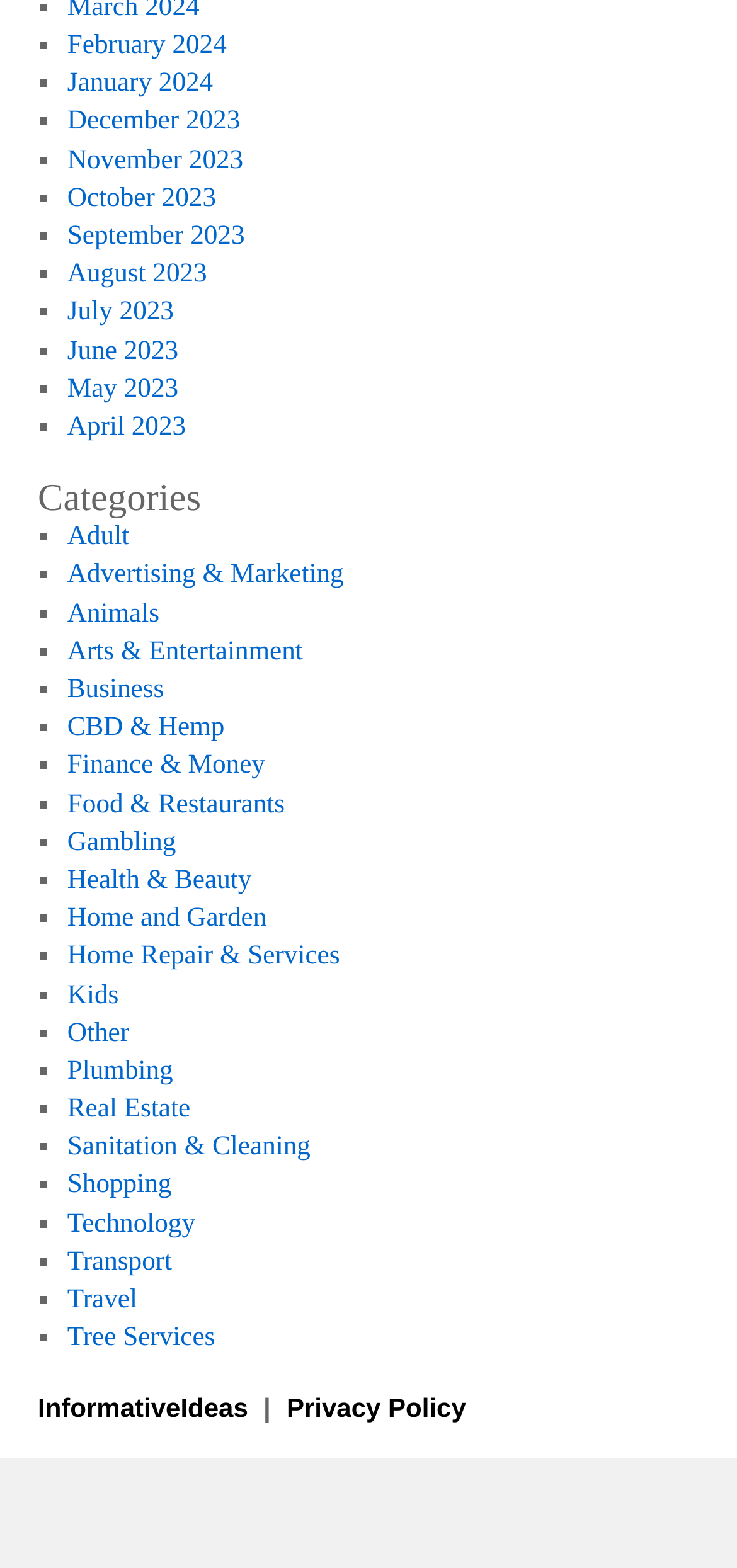Locate the bounding box coordinates of the clickable area needed to fulfill the instruction: "Read InformativeIdeas".

[0.051, 0.888, 0.347, 0.908]